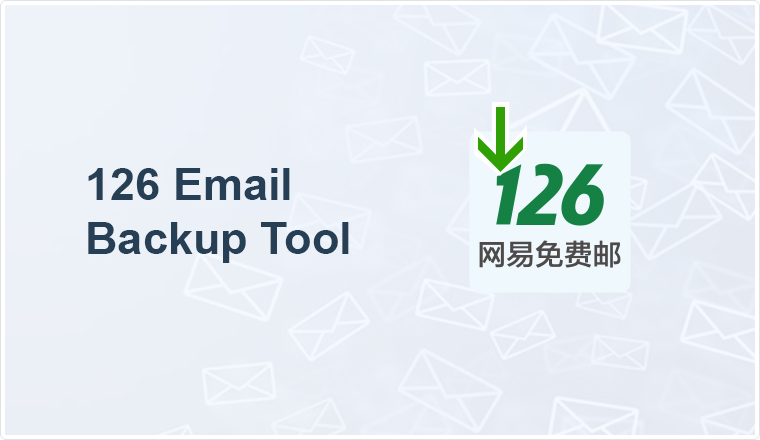Please answer the following question using a single word or phrase: 
What is the theme of the background design?

Email